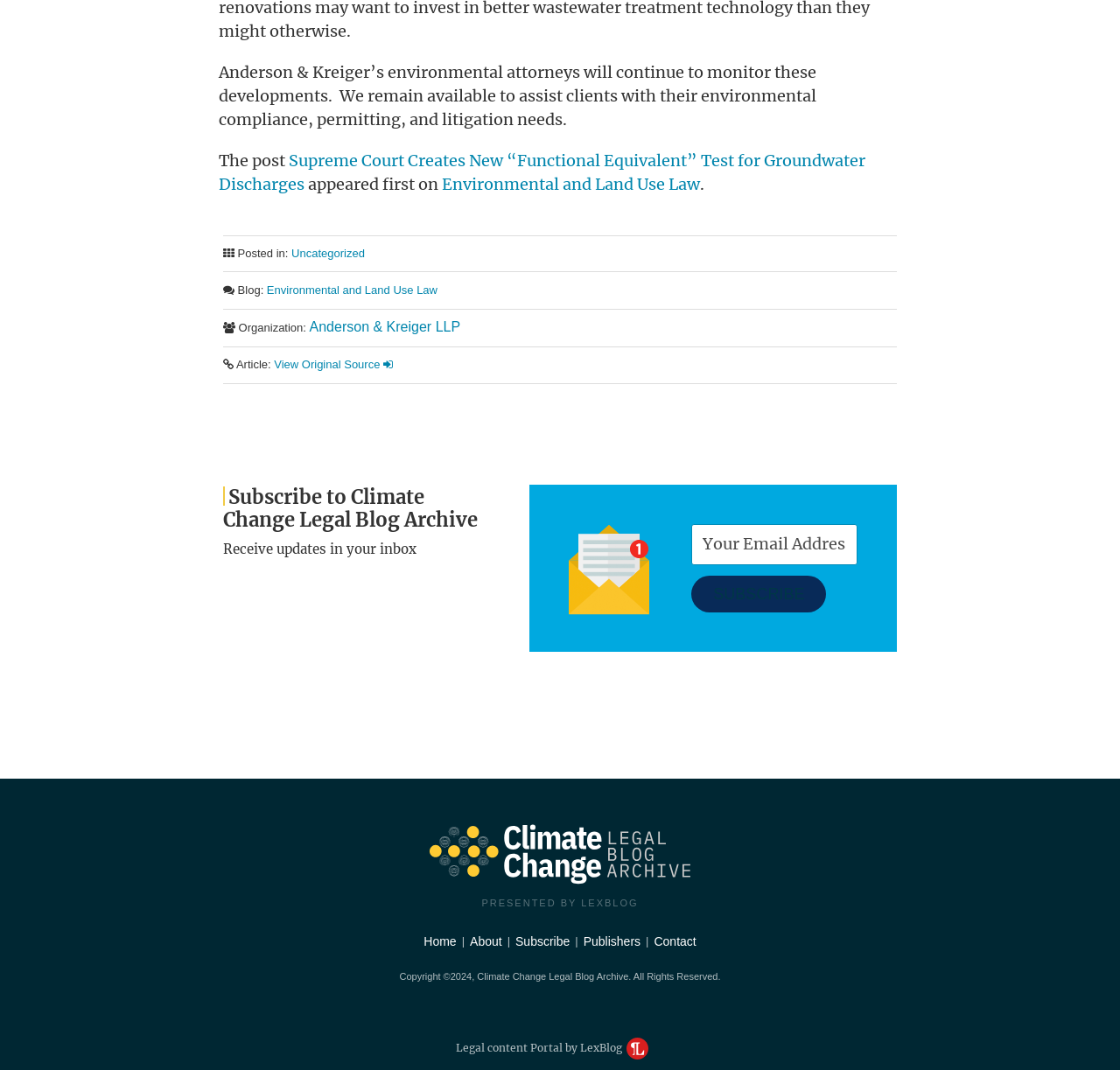Using the given description, provide the bounding box coordinates formatted as (top-left x, top-left y, bottom-right x, bottom-right y), with all values being floating point numbers between 0 and 1. Description: Newsletter

None